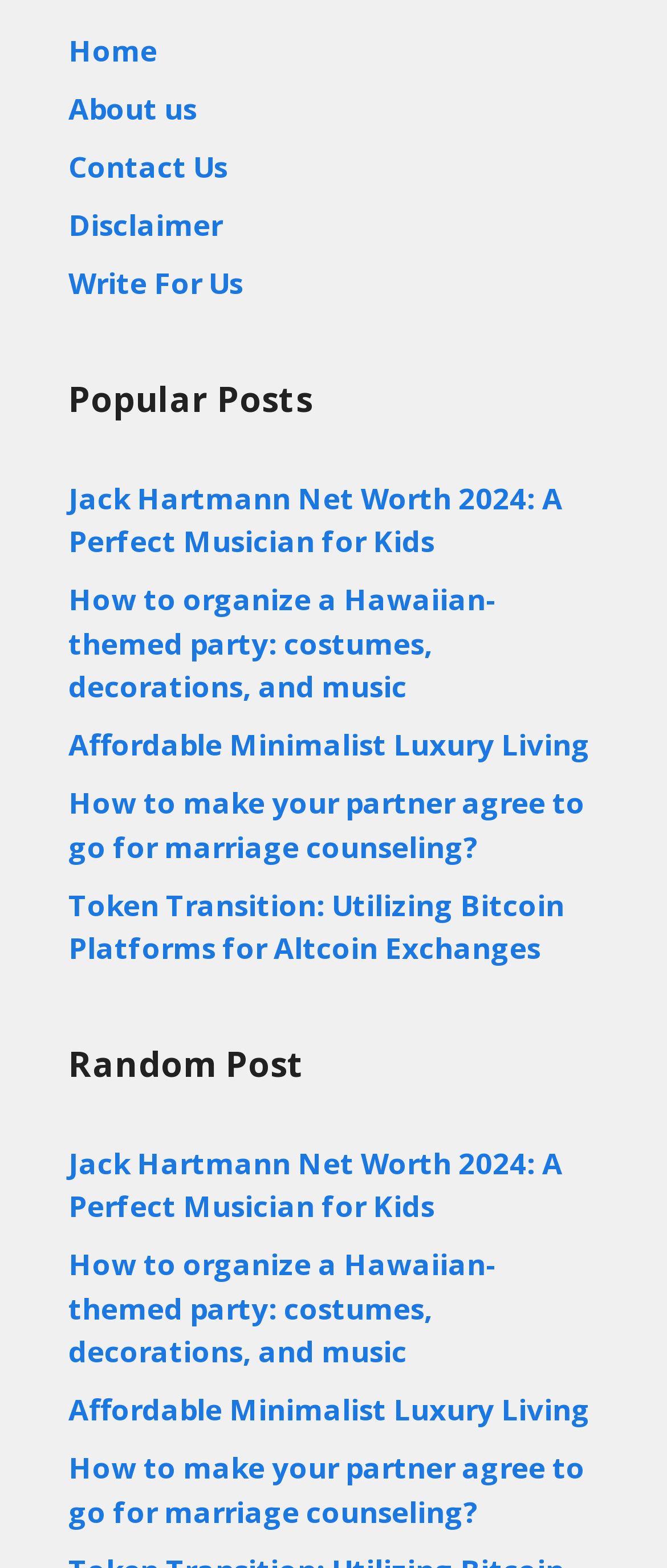How many navigation links are at the top of the webpage?
Please respond to the question with a detailed and thorough explanation.

I looked at the top of the webpage and counted the number of navigation links, which are 'Home', 'About us', 'Contact Us', 'Disclaimer', and 'Write For Us'.